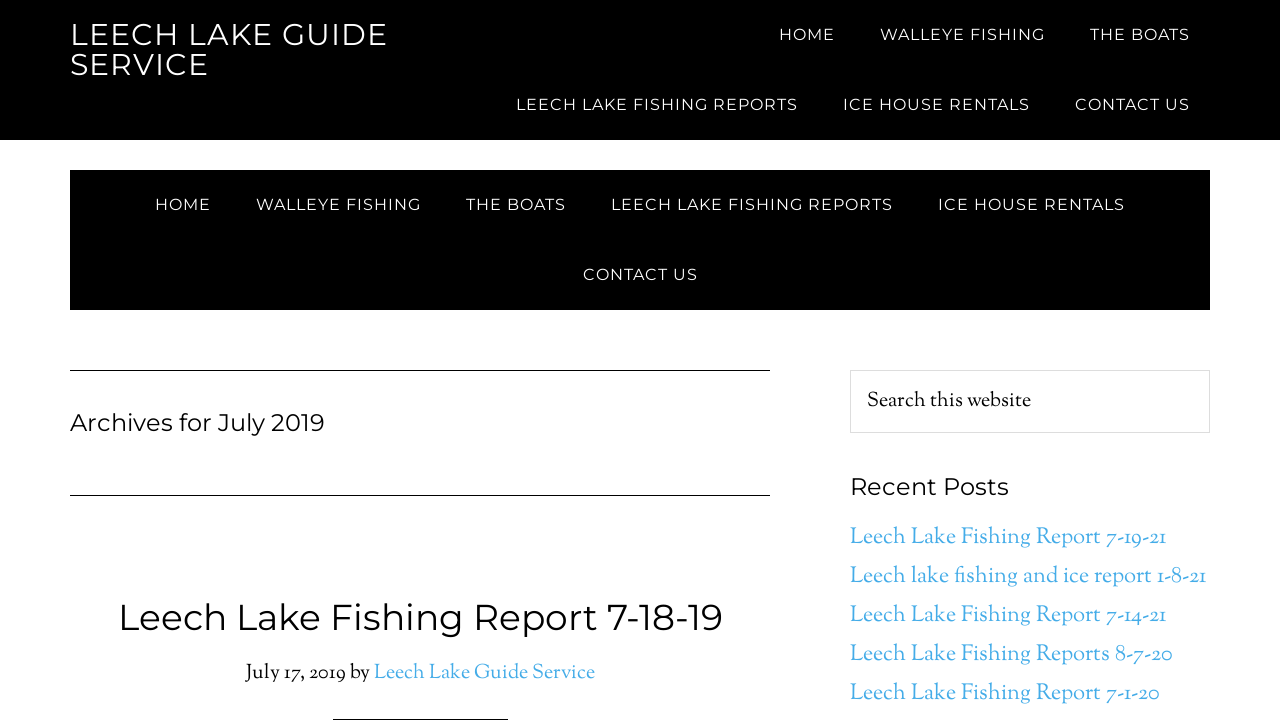Can you find the bounding box coordinates for the element to click on to achieve the instruction: "read Leech Lake Fishing Report 7-18-19"?

[0.092, 0.825, 0.564, 0.886]